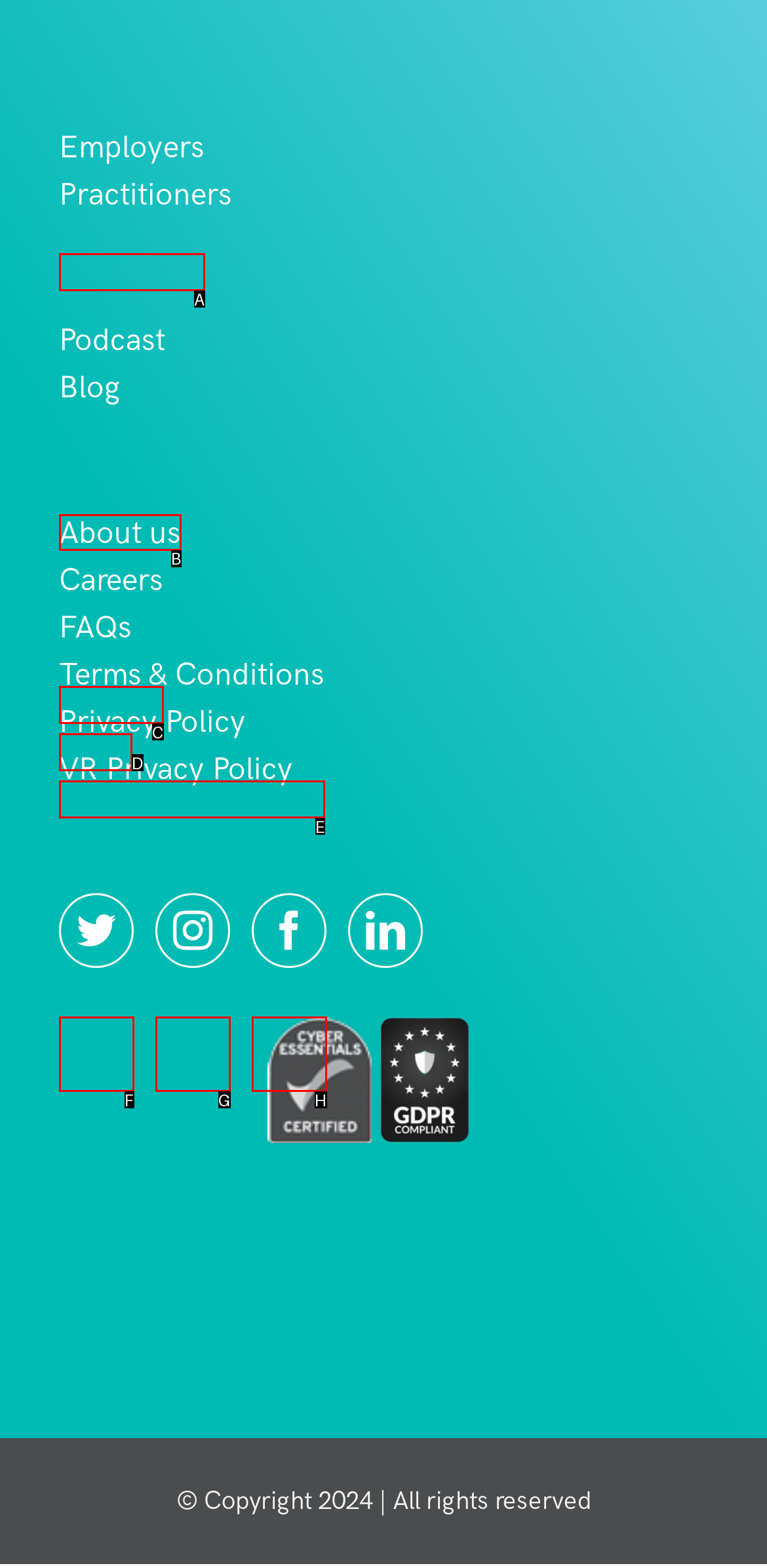To achieve the task: Learn about the company on About us, which HTML element do you need to click?
Respond with the letter of the correct option from the given choices.

B